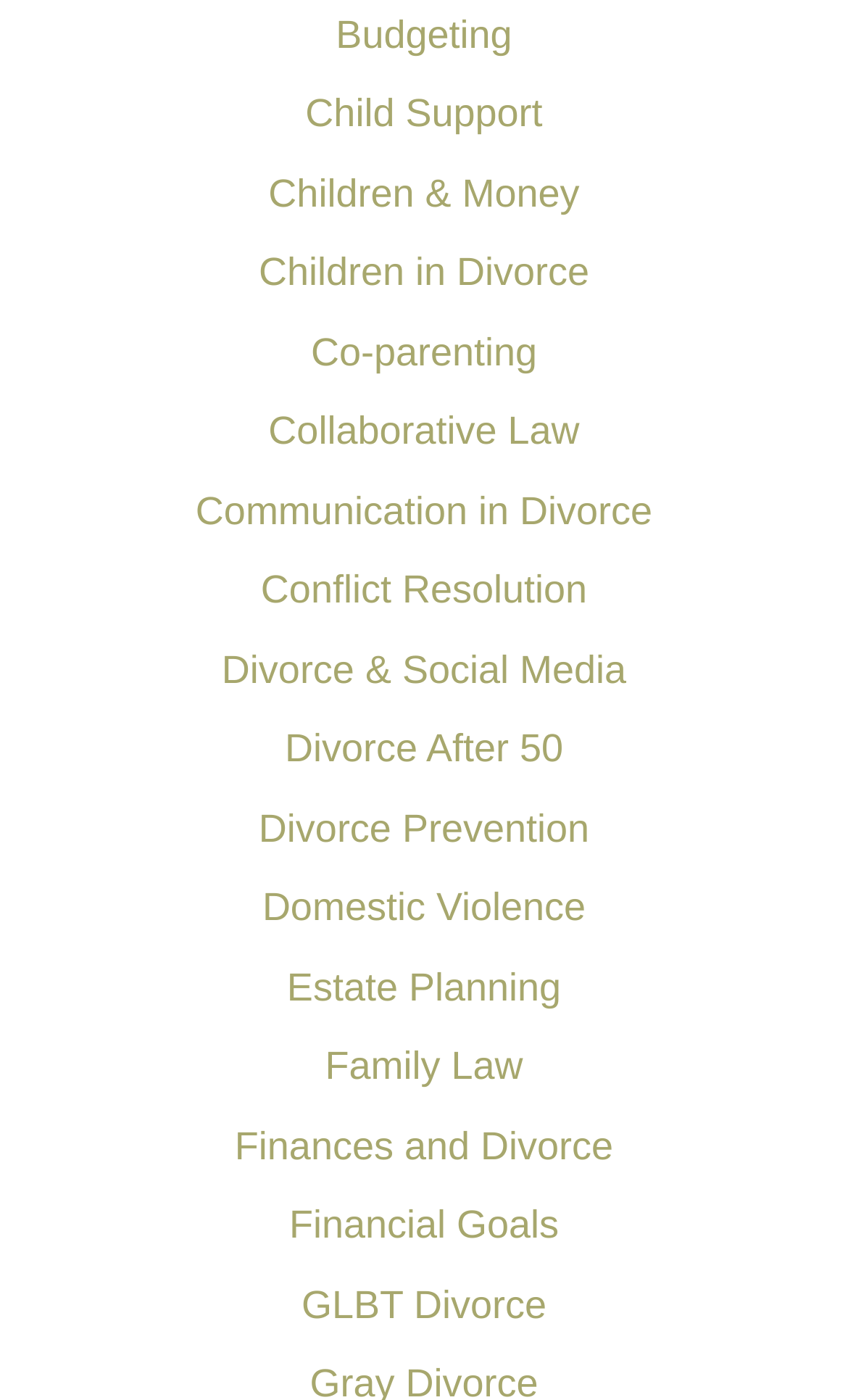Answer the following query concisely with a single word or phrase:
What is the topic of the link at the bottom of the webpage?

GLBT Divorce